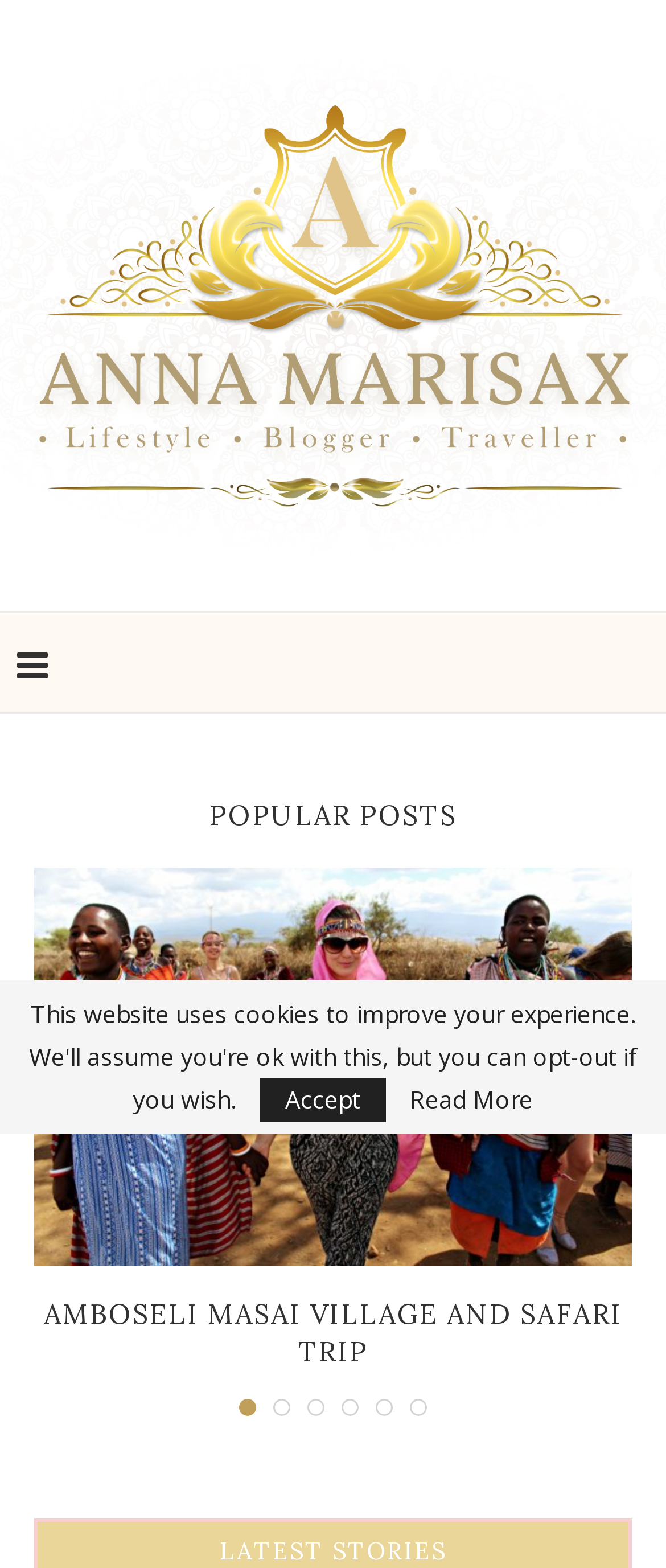Respond concisely with one word or phrase to the following query:
How many posts are listed under 'POPULAR POSTS'?

1